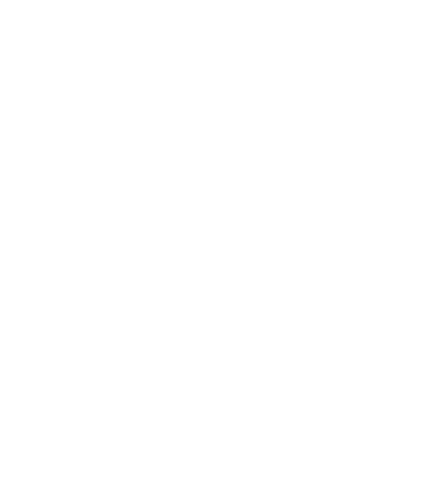Where can this tree be purchased? From the image, respond with a single word or brief phrase.

Broadway Road Nurseries